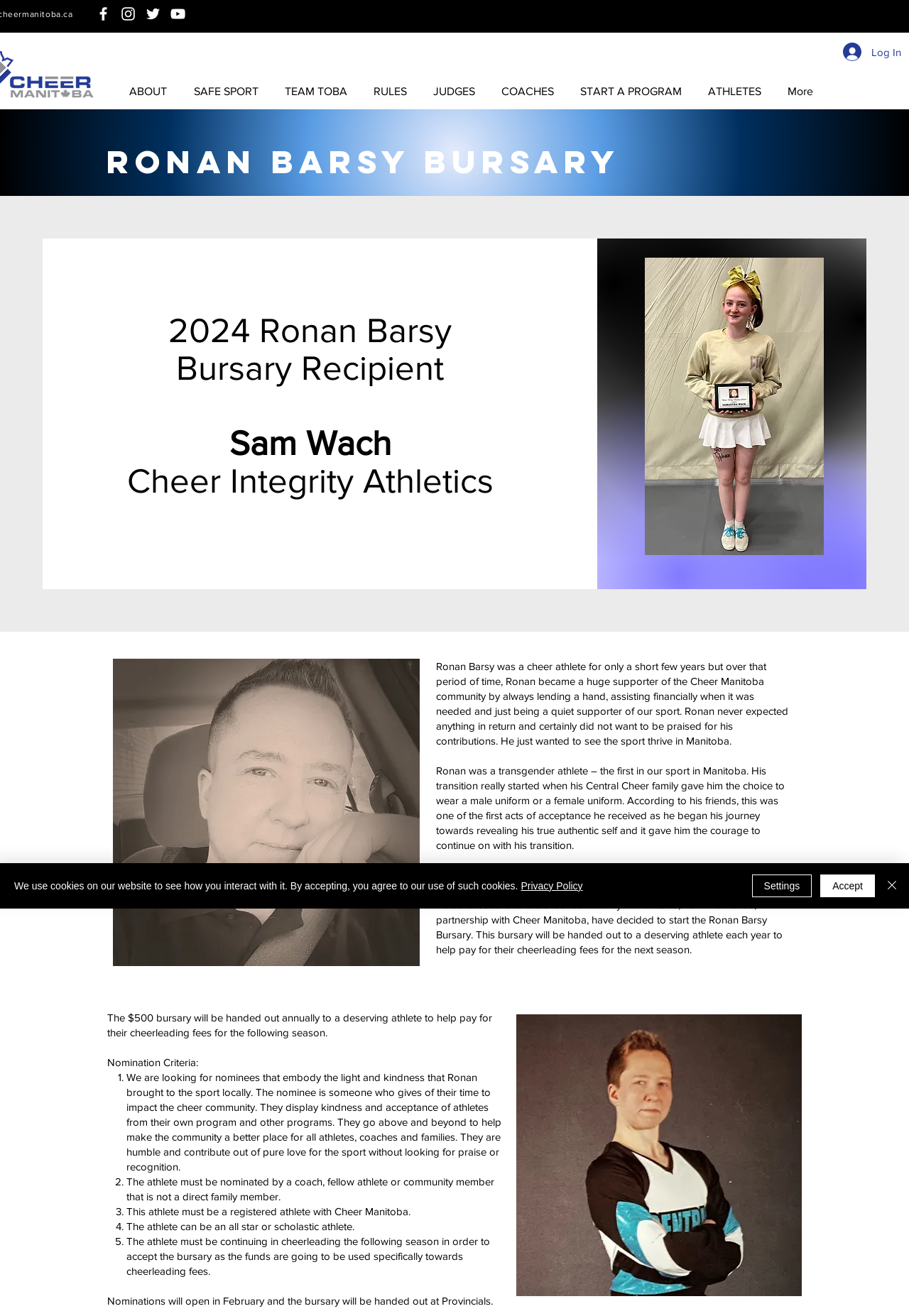Please determine the bounding box coordinates of the clickable area required to carry out the following instruction: "Read more about the SAFE SPORT page". The coordinates must be four float numbers between 0 and 1, represented as [left, top, right, bottom].

[0.198, 0.056, 0.298, 0.083]